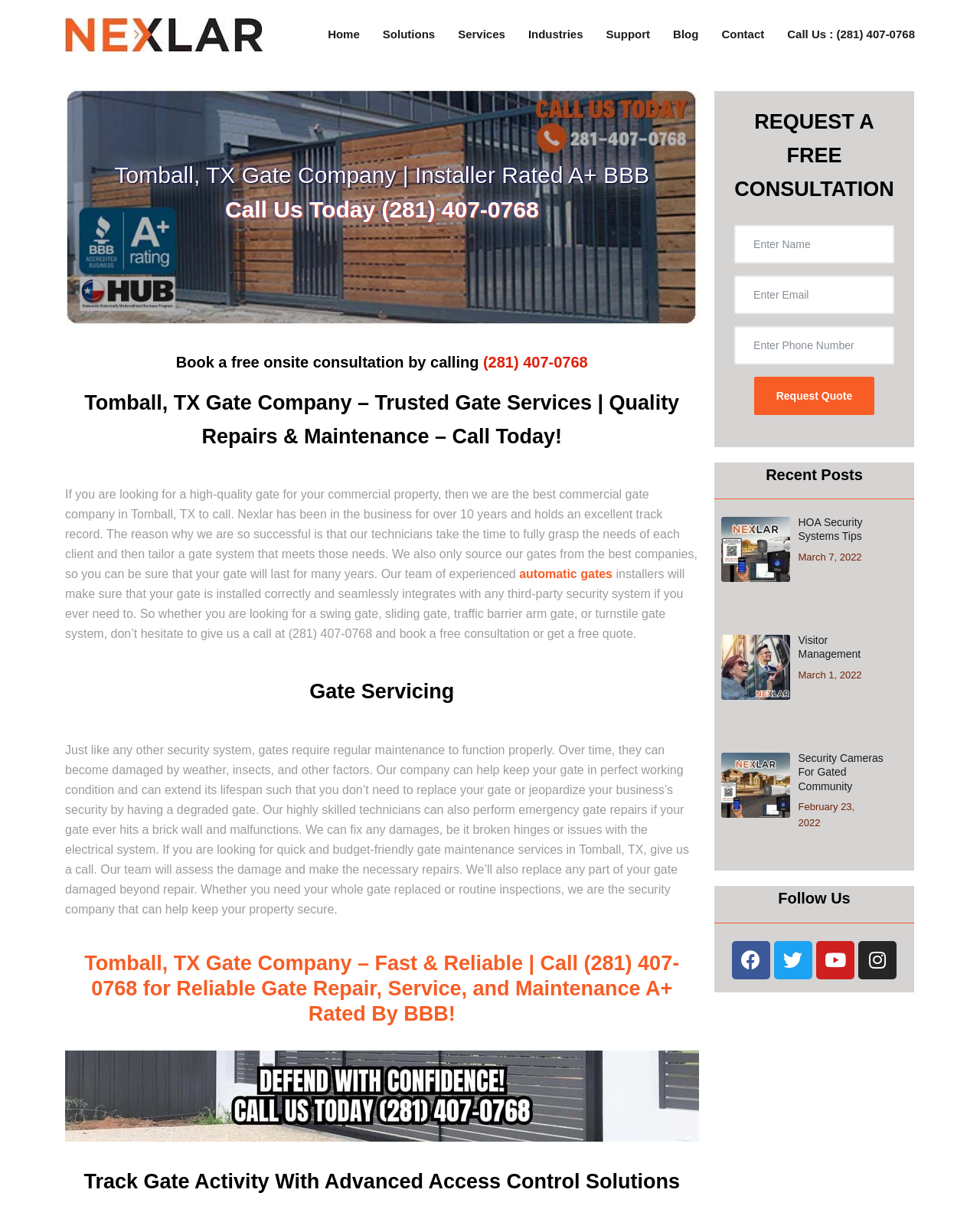Please locate the bounding box coordinates of the element's region that needs to be clicked to follow the instruction: "Read the 'HOA Security Systems Tips' blog post". The bounding box coordinates should be provided as four float numbers between 0 and 1, i.e., [left, top, right, bottom].

[0.814, 0.423, 0.91, 0.446]